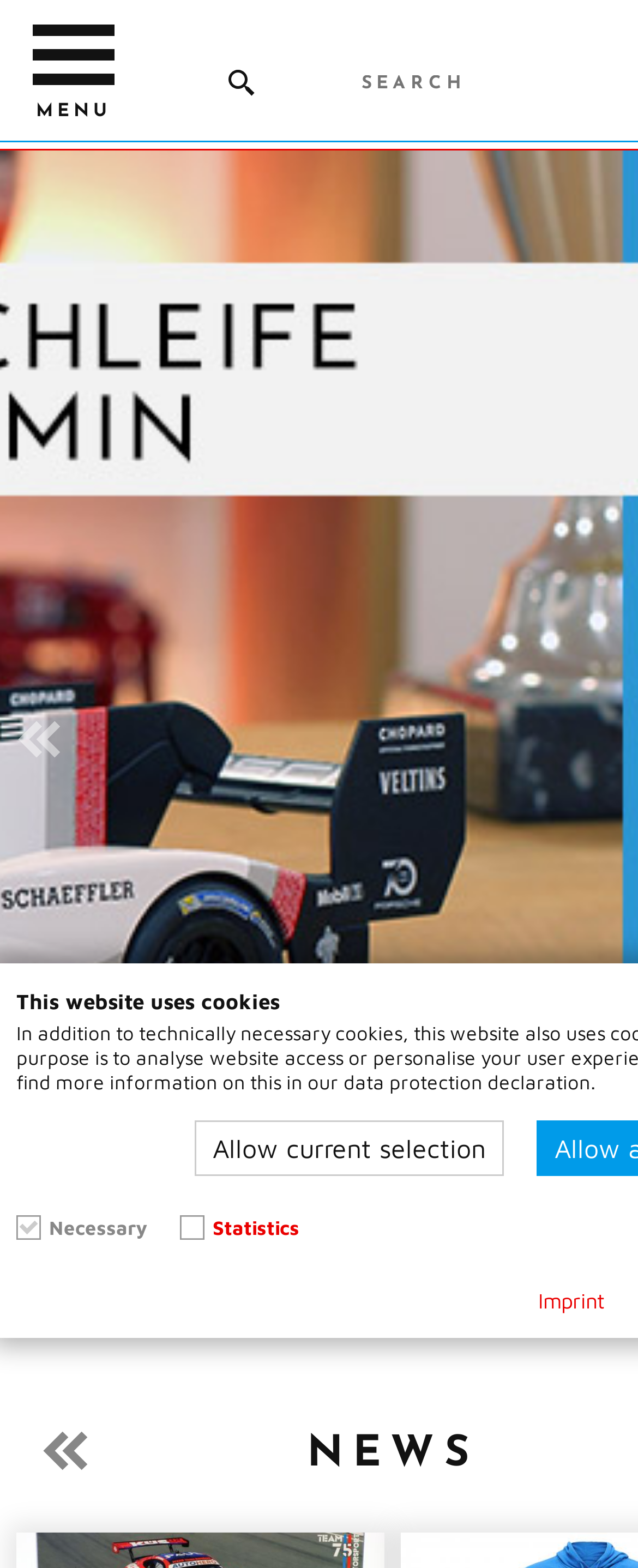Determine the coordinates of the bounding box for the clickable area needed to execute this instruction: "Go to imprint".

[0.844, 0.822, 0.949, 0.838]